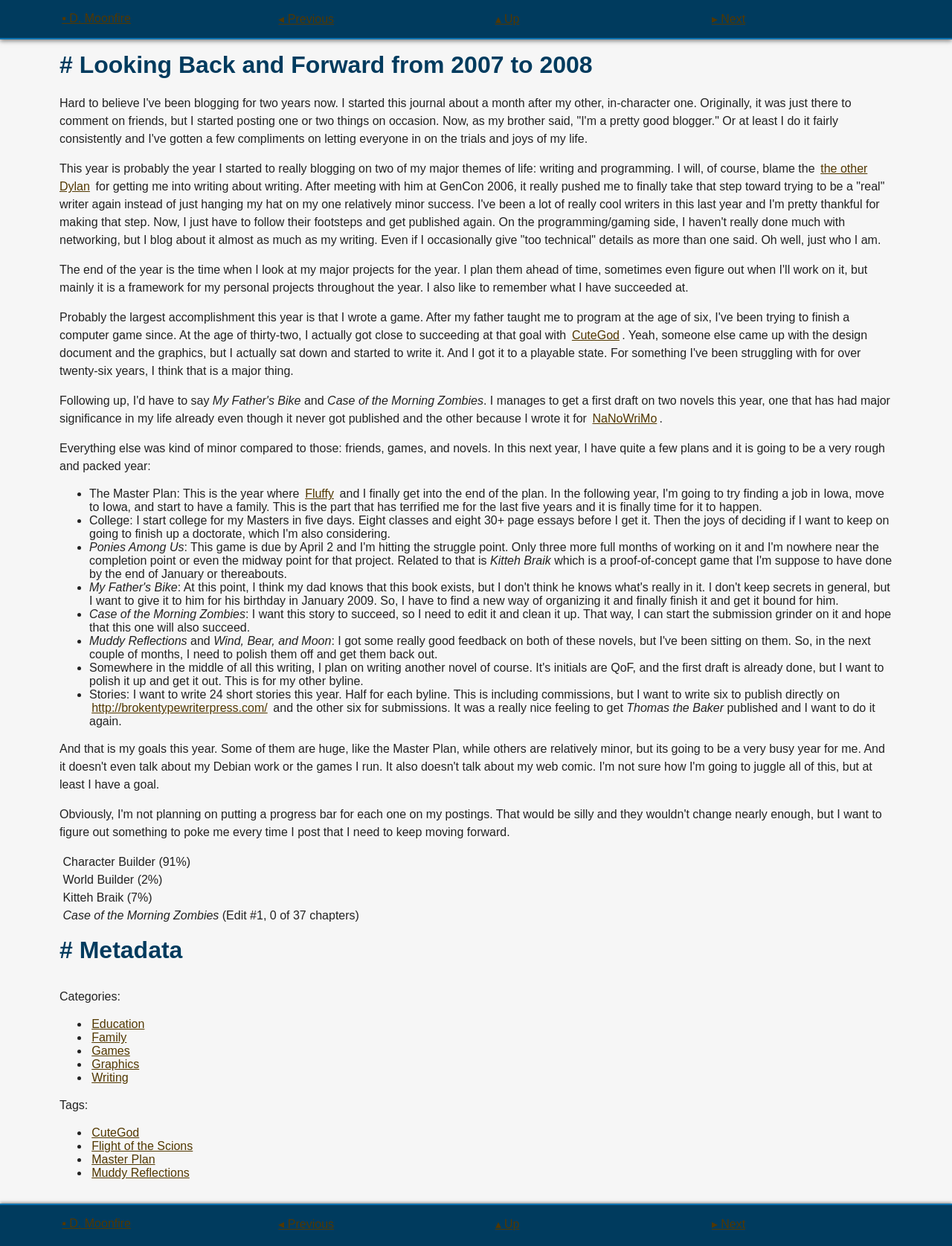What is the name of the author's brother?
Please provide a single word or phrase in response based on the screenshot.

Not mentioned